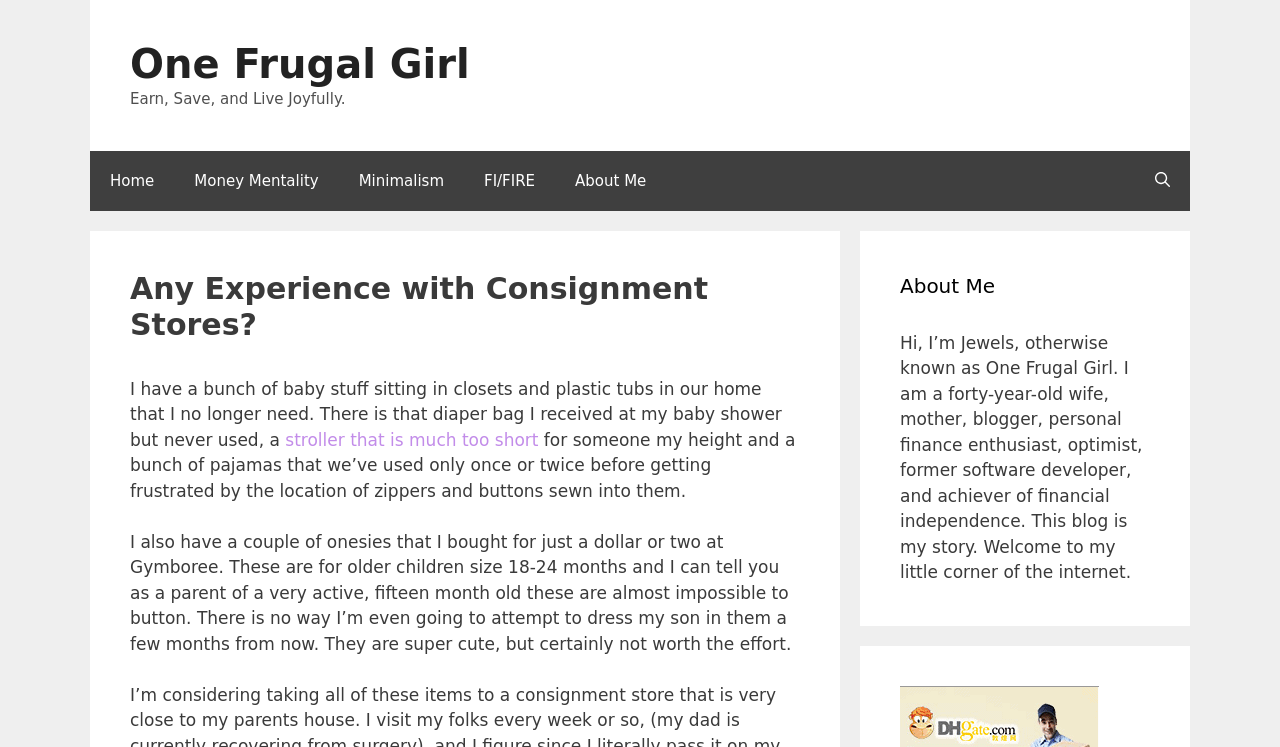Using the format (top-left x, top-left y, bottom-right x, bottom-right y), provide the bounding box coordinates for the described UI element. All values should be floating point numbers between 0 and 1: January 17, 2022February 27, 2023

None